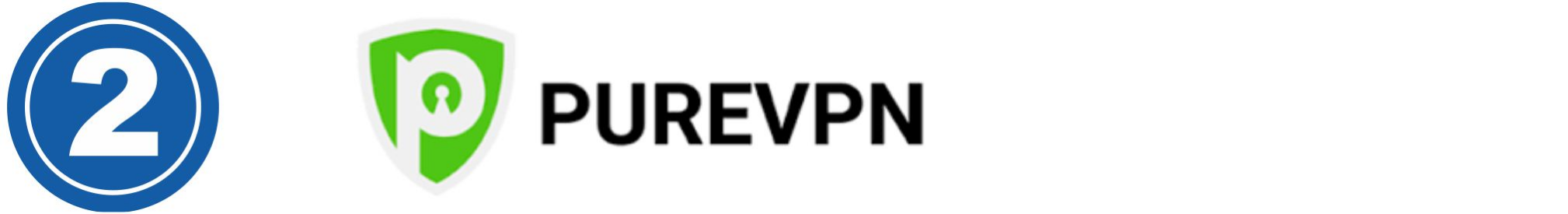What symbol is featured in the PureVPN logo? Based on the screenshot, please respond with a single word or phrase.

padlock